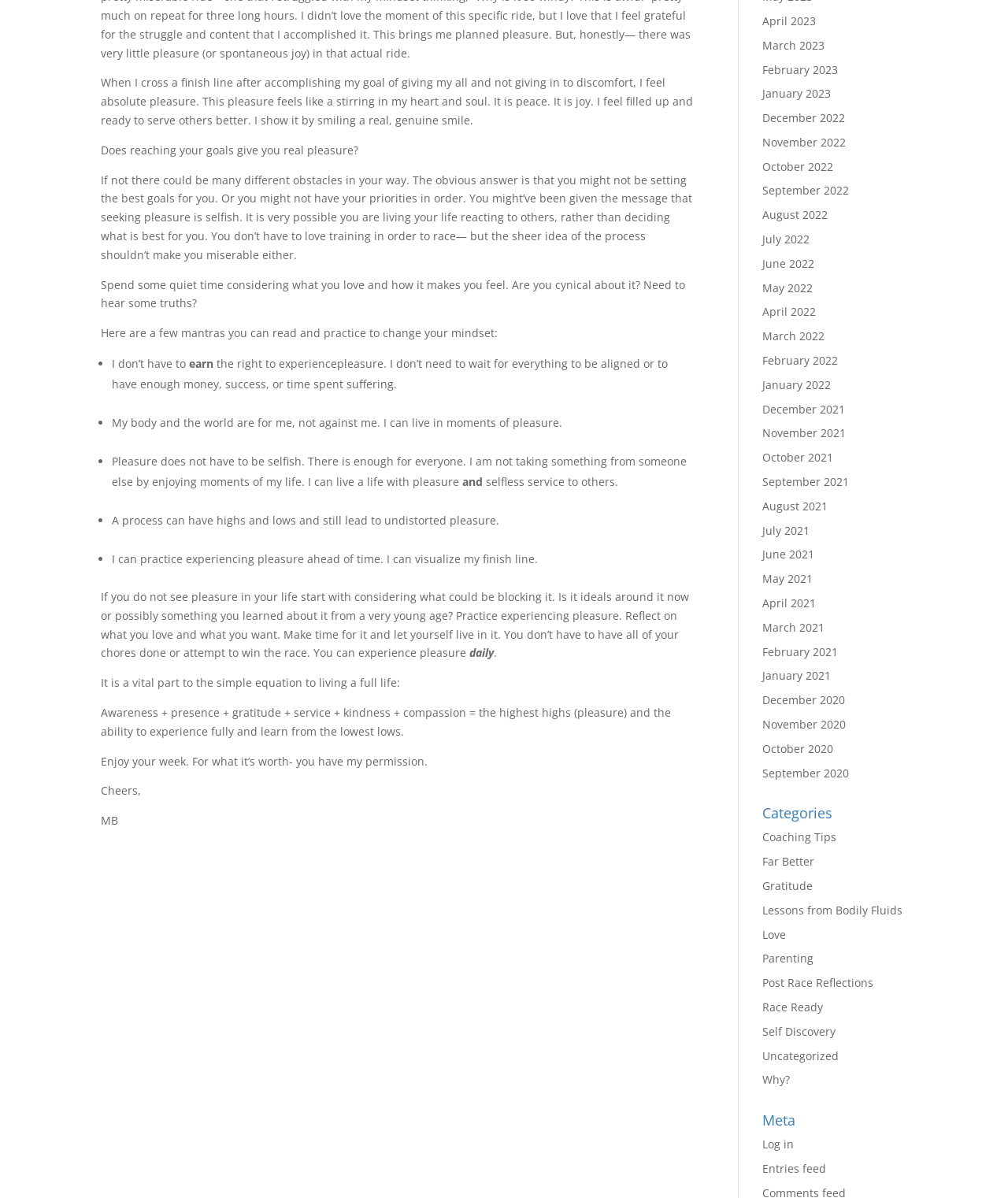What is the purpose of the mantras?
Answer the question in as much detail as possible.

The mantras are provided to help the reader change their mindset and perspective on experiencing pleasure. They are meant to be read and practiced to overcome obstacles that may be blocking the reader from feeling pleasure.